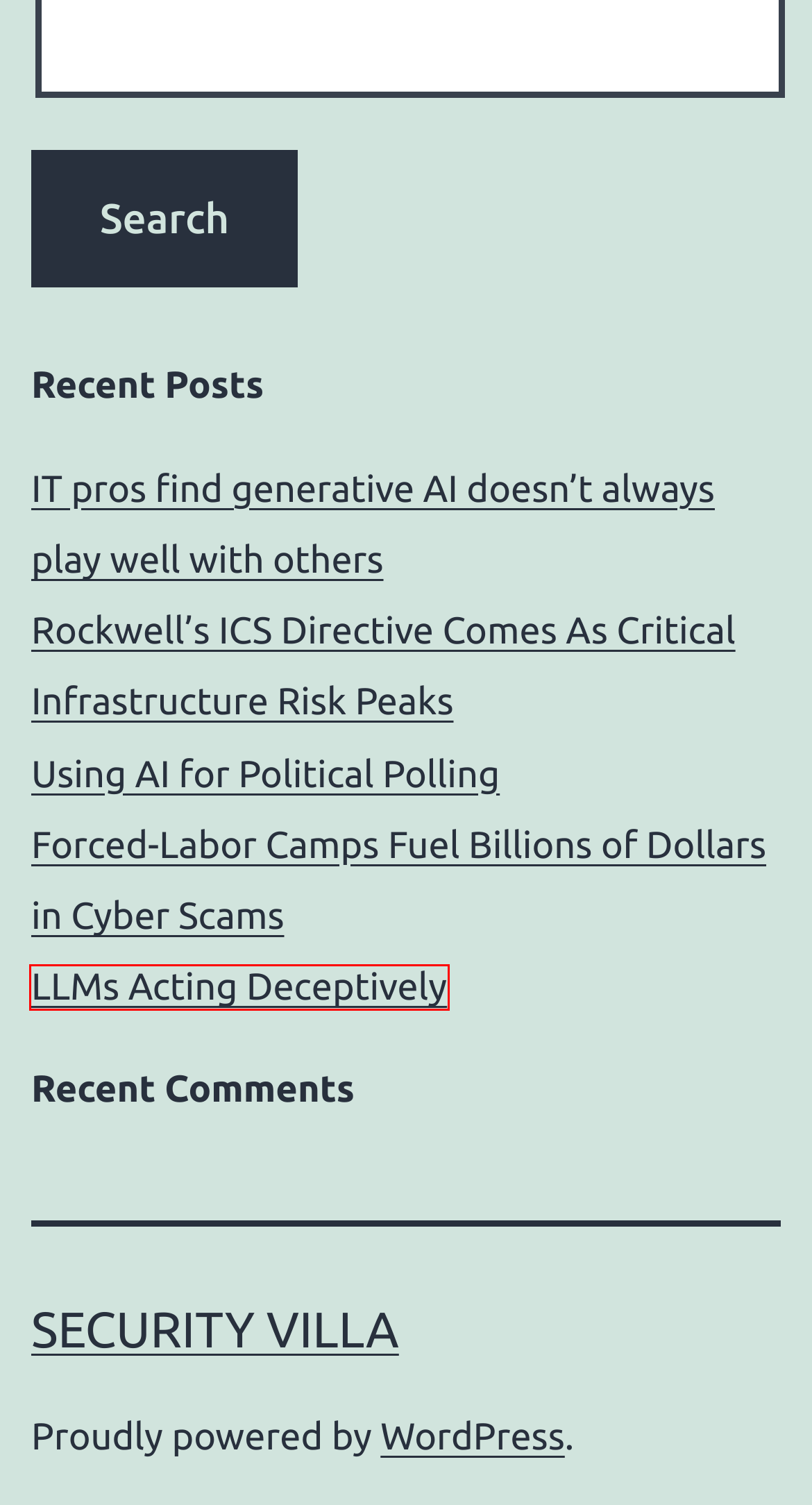Examine the screenshot of the webpage, which includes a red bounding box around an element. Choose the best matching webpage description for the page that will be displayed after clicking the element inside the red bounding box. Here are the candidates:
A. Rockwell's ICS Directive Comes As Critical Infrastructure Risk Peaks - Security Villa
B. LLMs Acting Deceptively - Security Villa
C. More on NSO Group and Cytrox: Two Cyberweapons Arms Manufacturers - Security Villa
D. Forced-Labor Camps Fuel Billions of Dollars in Cyber Scams - Security Villa
E. Blog Tool, Publishing Platform, and CMS – WordPress.org
F. Three productivity improvements I expect to see in 2022 - Security Villa
G. IT pros find generative AI doesn’t always play well with others - Security Villa
H. Johnna Wise, Author at Security Villa

B